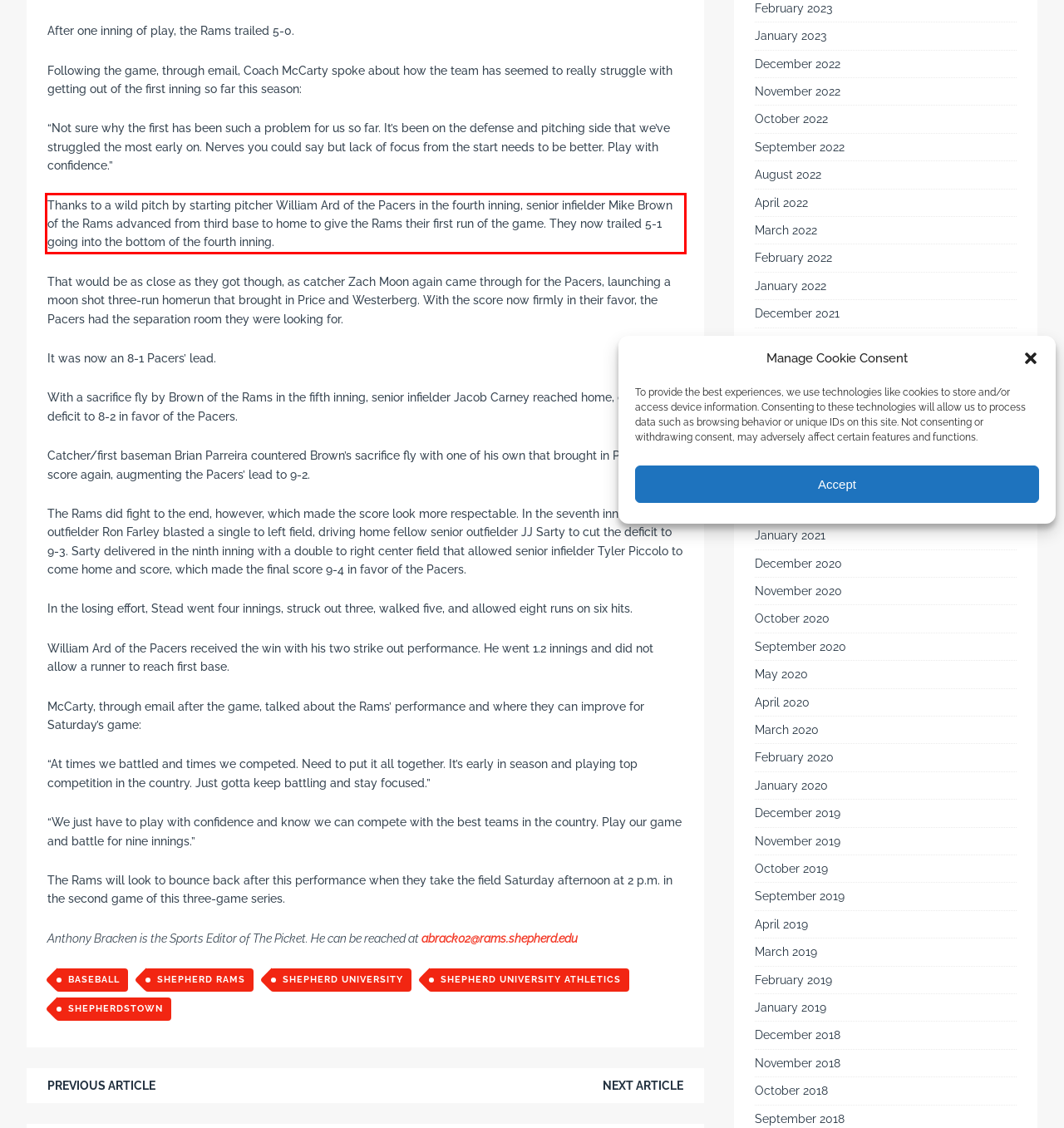From the provided screenshot, extract the text content that is enclosed within the red bounding box.

Thanks to a wild pitch by starting pitcher William Ard of the Pacers in the fourth inning, senior infielder Mike Brown of the Rams advanced from third base to home to give the Rams their first run of the game. They now trailed 5-1 going into the bottom of the fourth inning.